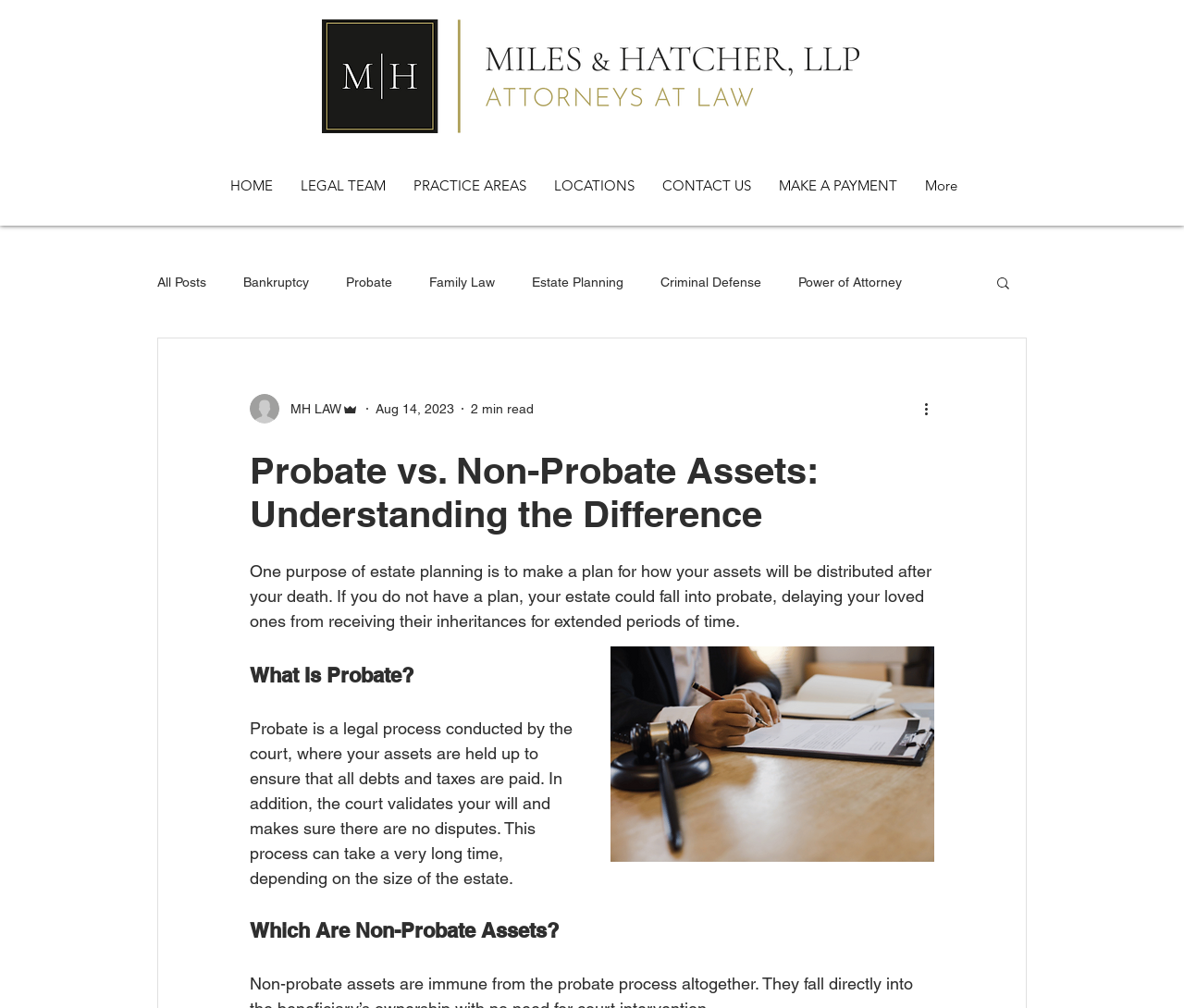Provide the bounding box coordinates of the UI element that matches the description: "Power of Attorney".

[0.674, 0.272, 0.762, 0.287]